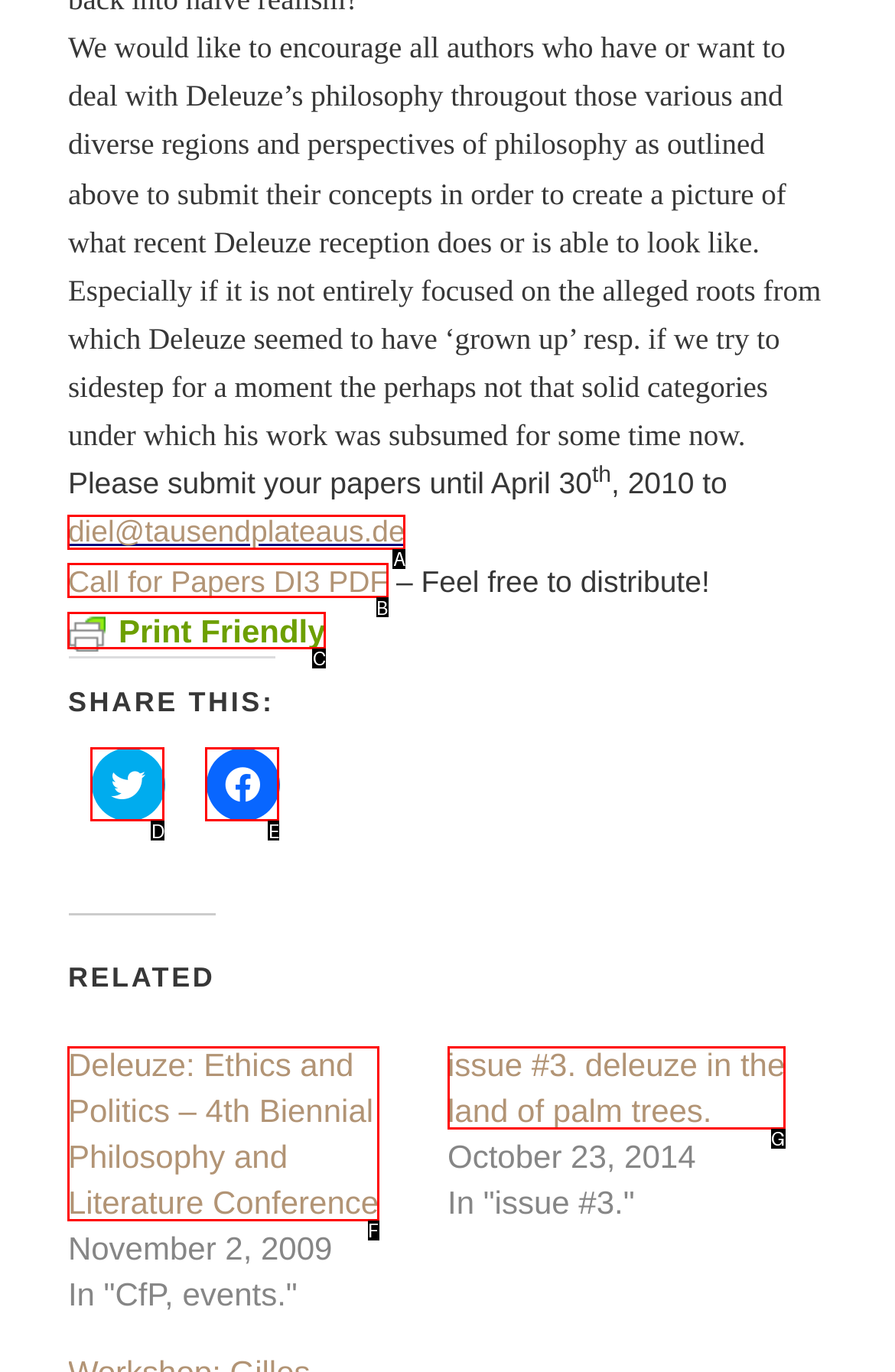Match the element description: Call for Papers DI3 PDF to the correct HTML element. Answer with the letter of the selected option.

B